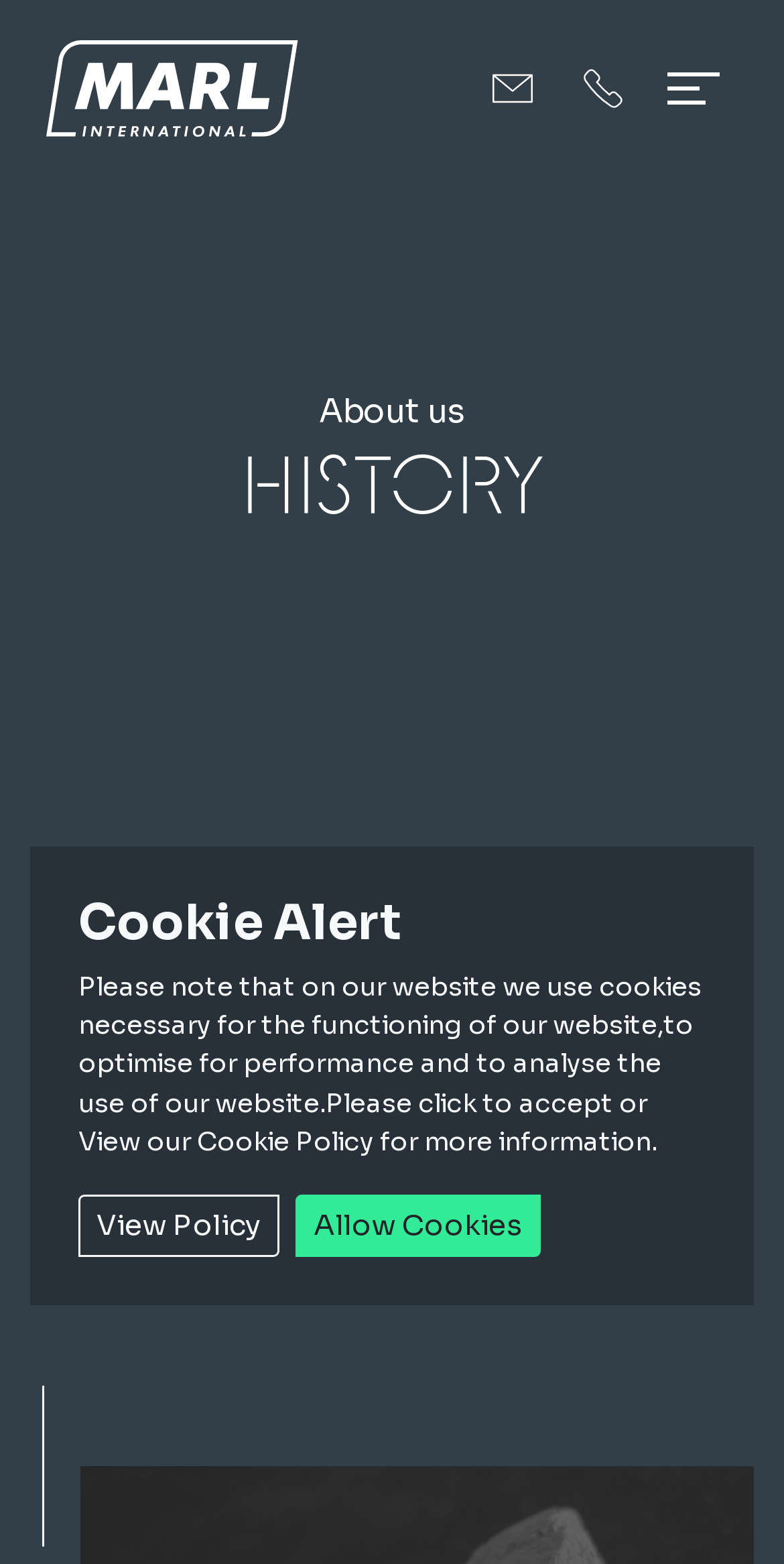Answer the question with a single word or phrase: 
What is the purpose of the cookie alert?

To inform about cookie usage